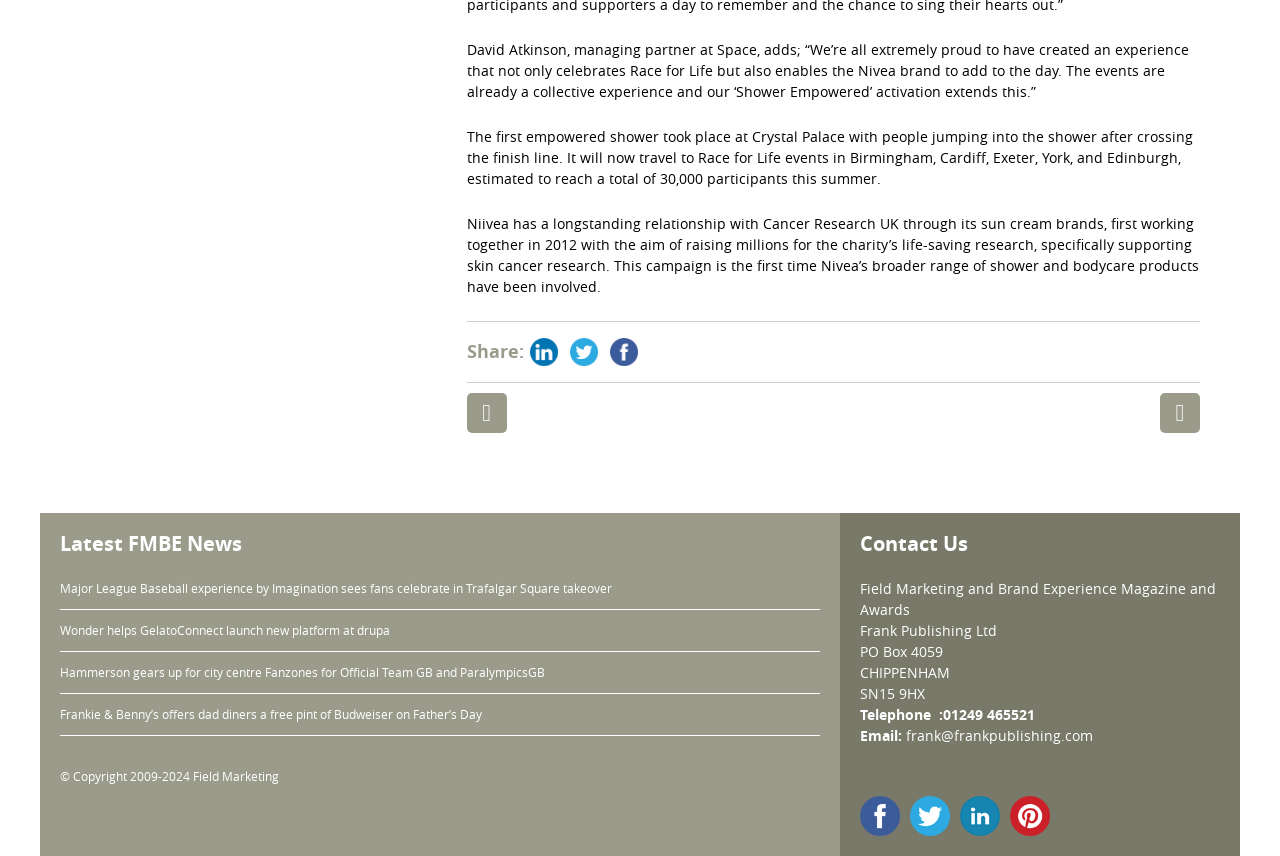Please provide a short answer using a single word or phrase for the question:
What is the brand mentioned in the first paragraph?

Nivea